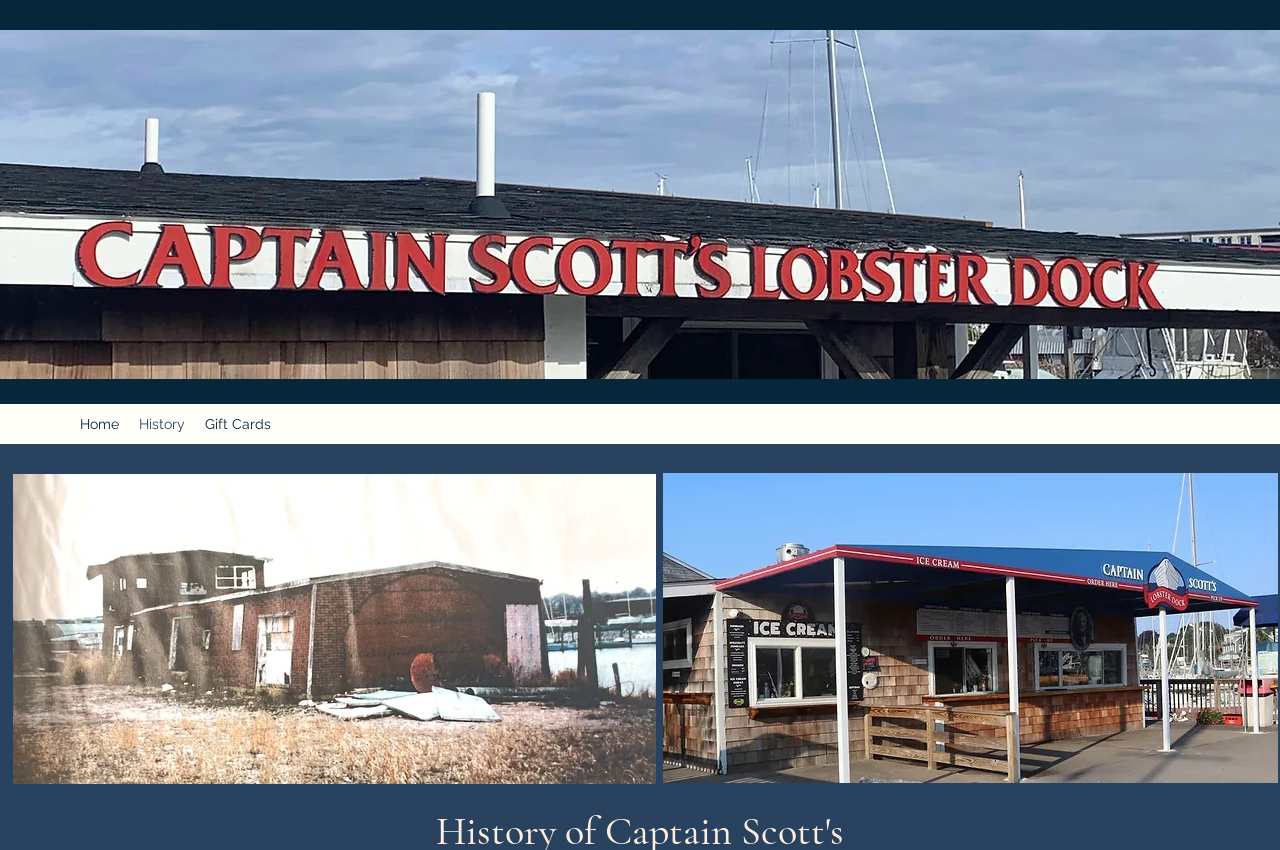Find the bounding box coordinates of the UI element according to this description: "Gift Cards".

[0.152, 0.481, 0.22, 0.516]